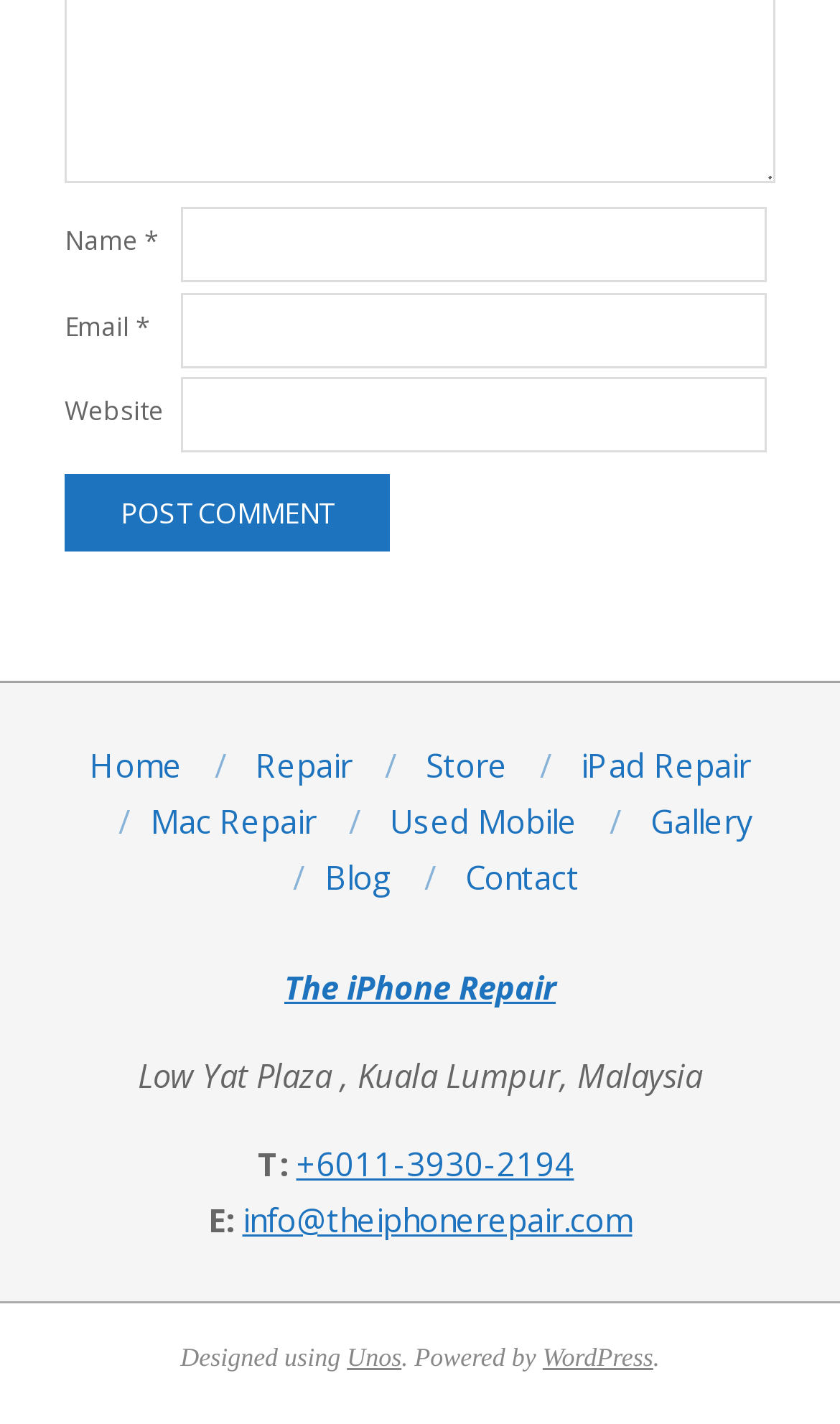Can you provide the bounding box coordinates for the element that should be clicked to implement the instruction: "Click the Post Comment button"?

[0.077, 0.332, 0.464, 0.387]